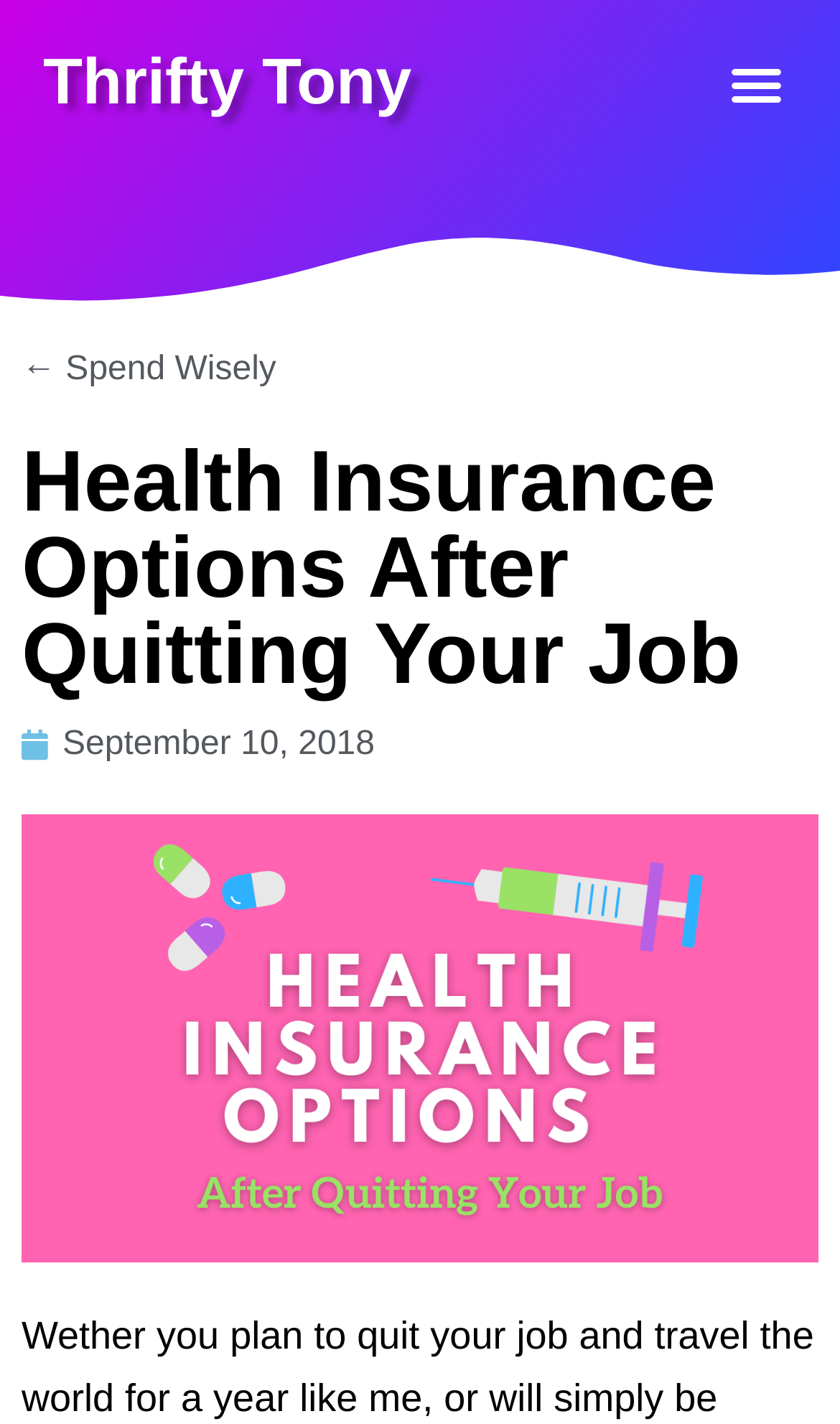Identify the main heading from the webpage and provide its text content.

Health Insurance Options After Quitting Your Job